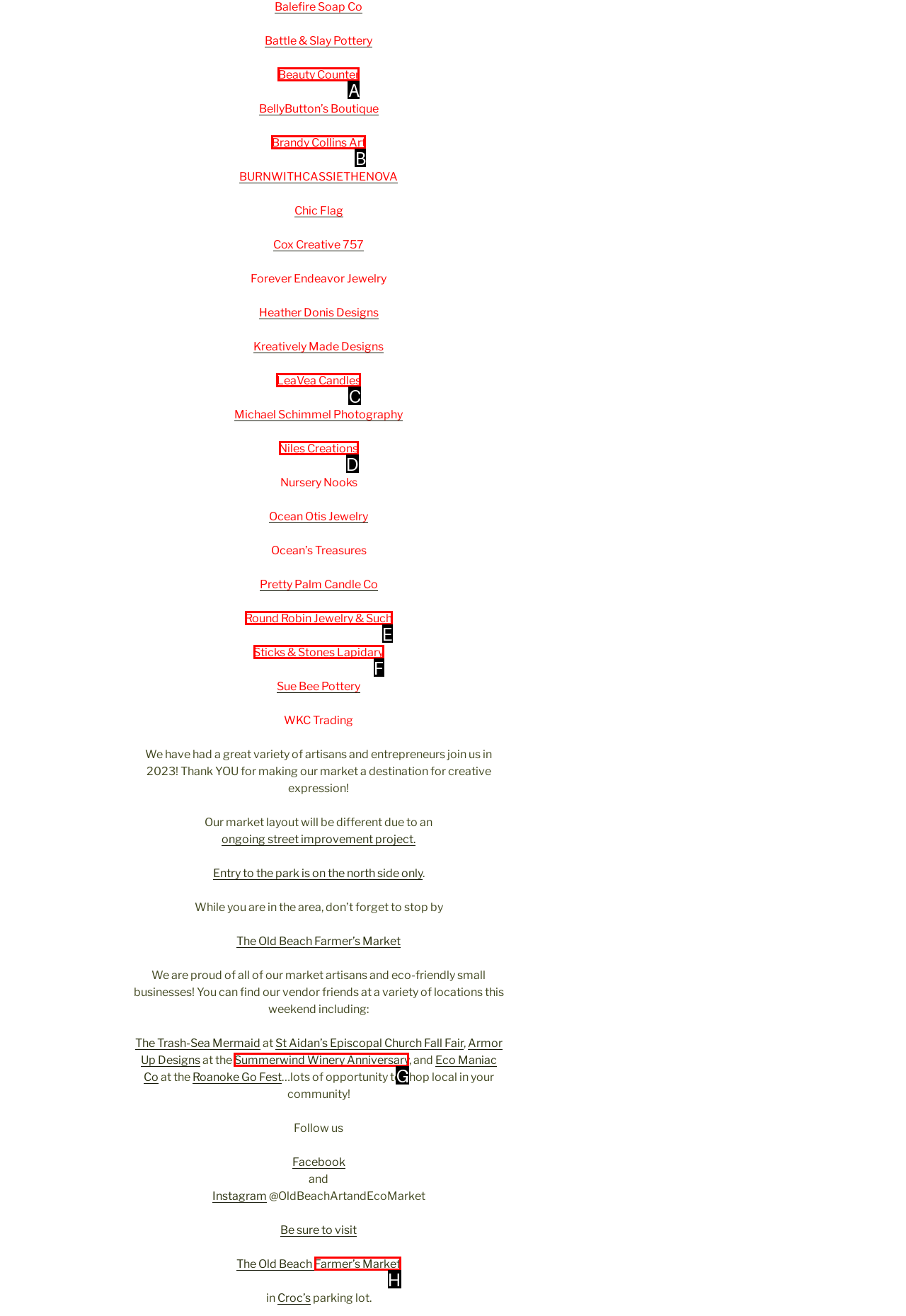From the options shown, which one fits the description: Farmer’s Market? Respond with the appropriate letter.

H